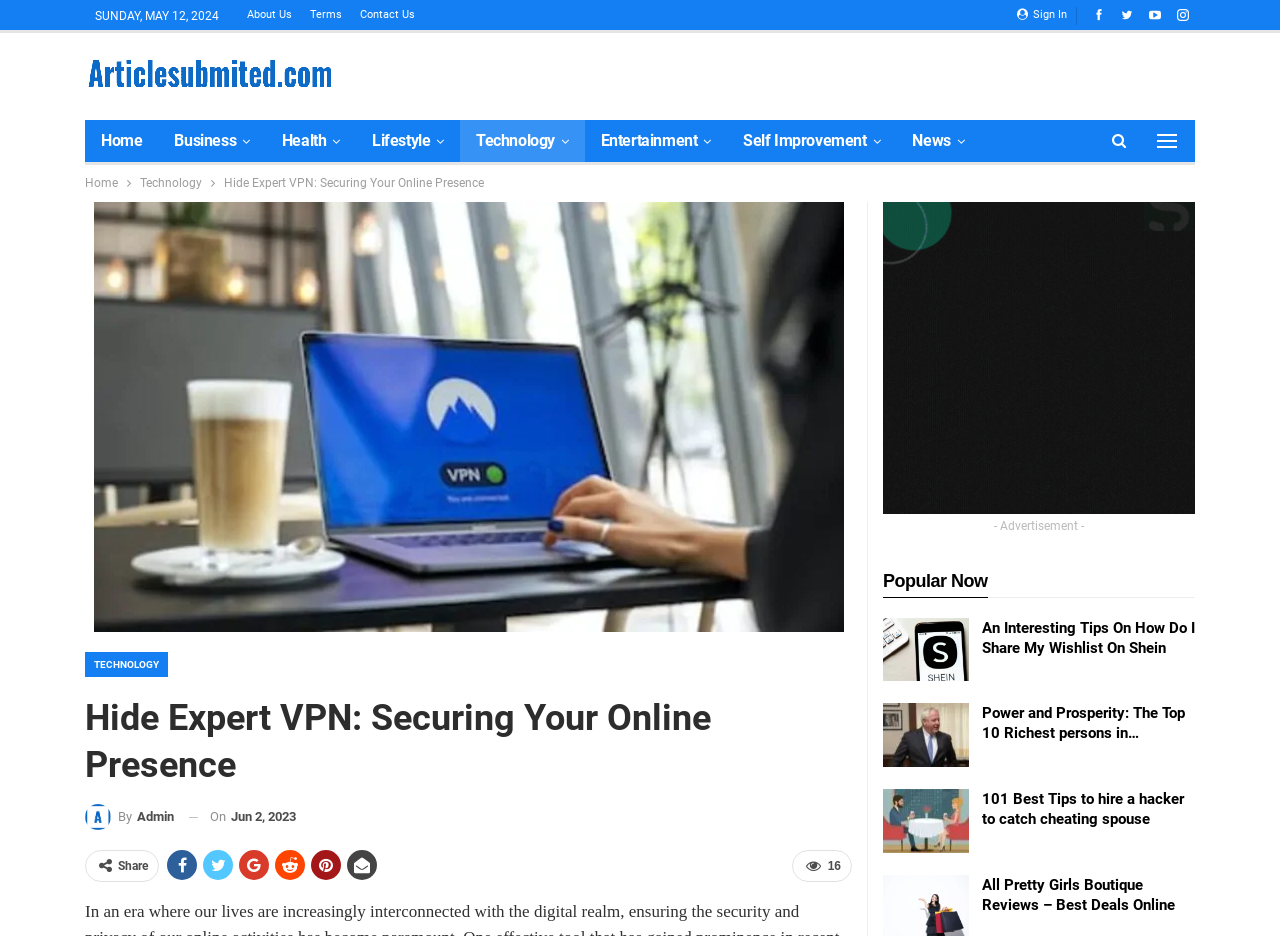Please identify the bounding box coordinates of the element that needs to be clicked to execute the following command: "Visit the 'About Us' page". Provide the bounding box using four float numbers between 0 and 1, formatted as [left, top, right, bottom].

[0.193, 0.009, 0.228, 0.022]